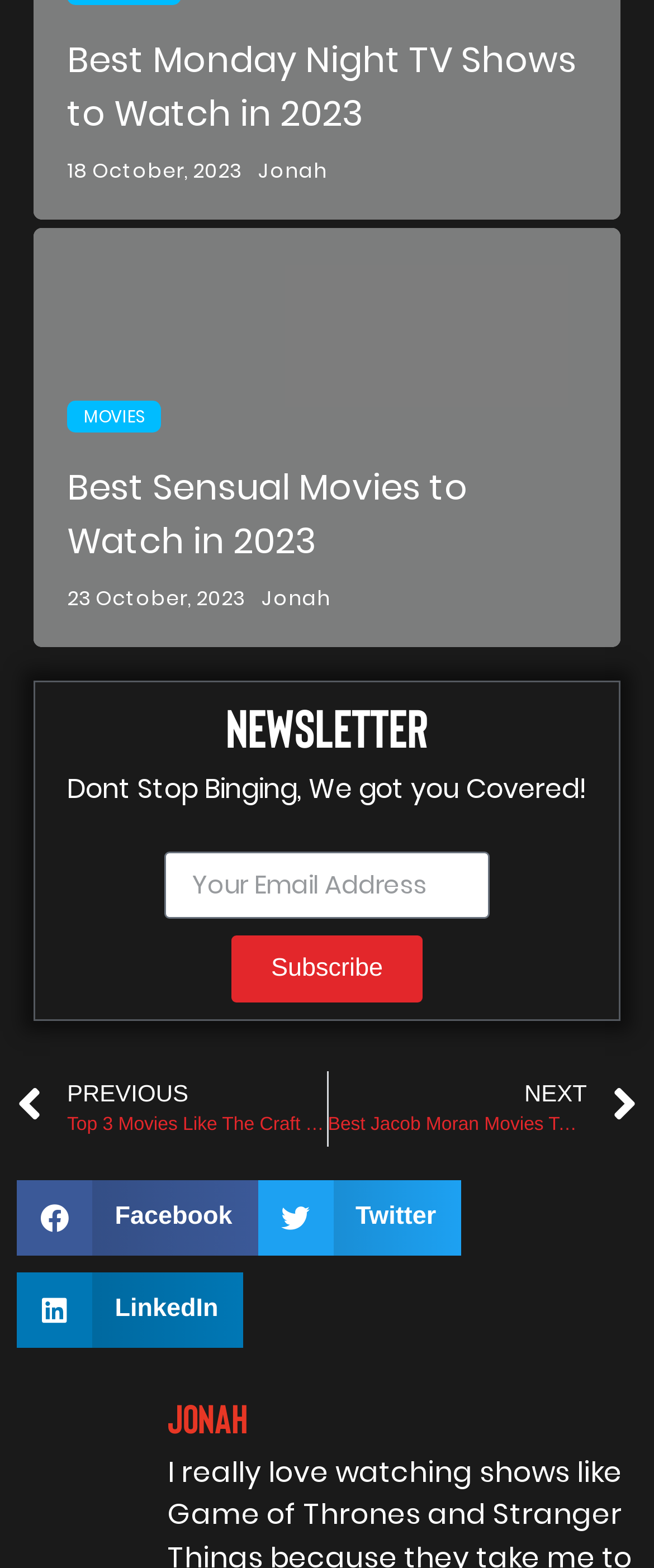Who is the author of the article?
Please provide a full and detailed response to the question.

The author of the article is Jonah, as indicated by the StaticText 'Jonah' which appears twice on the webpage.